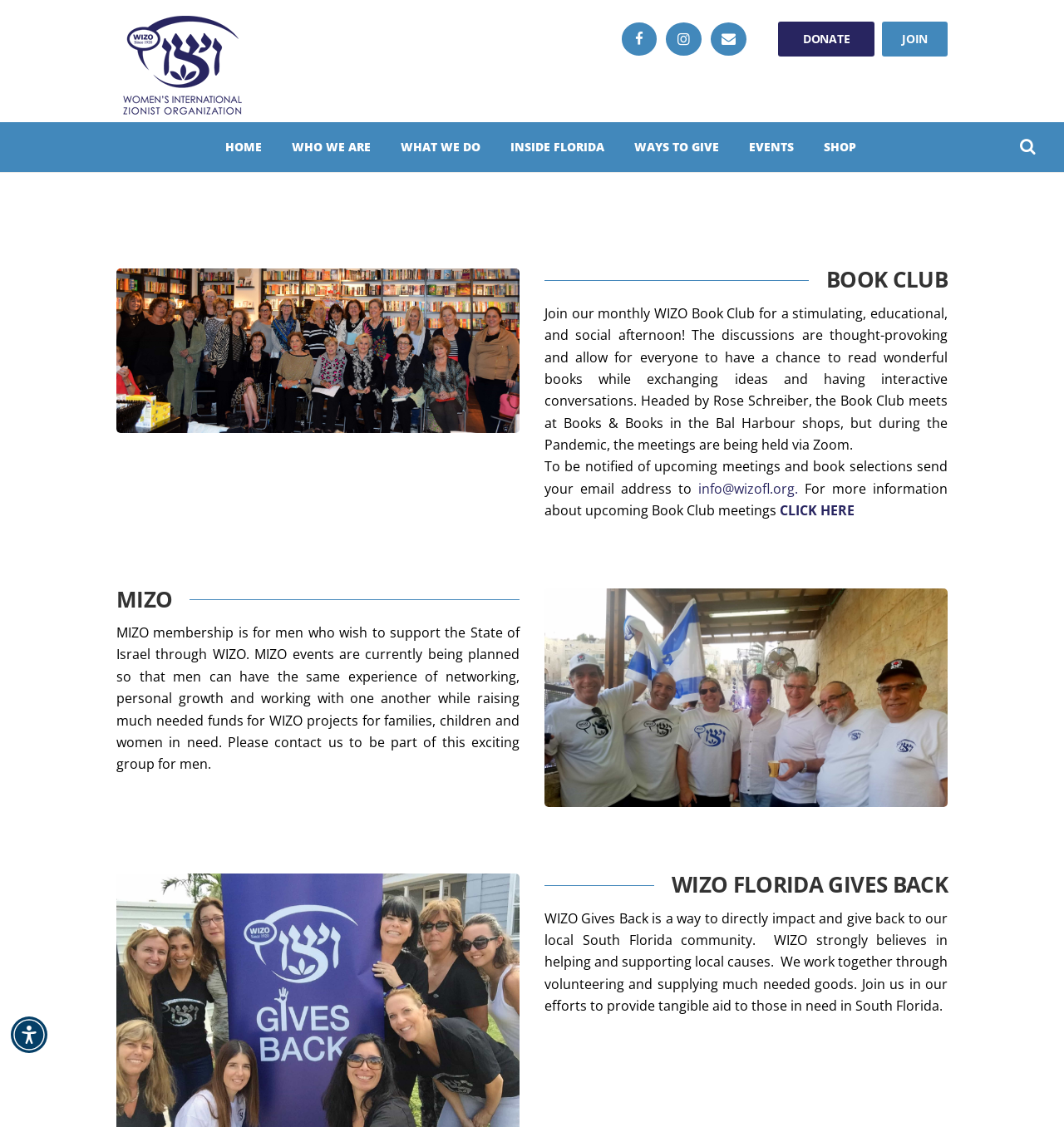Please identify the bounding box coordinates for the region that you need to click to follow this instruction: "Search for something".

[0.95, 0.113, 0.979, 0.146]